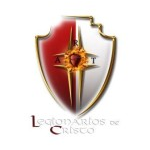Analyze the image and give a detailed response to the question:
What is the color of the symbol at the center of the emblem?

The emblem features a golden symbol with a heart at its center, which represents Christ and highlights devotion and love.